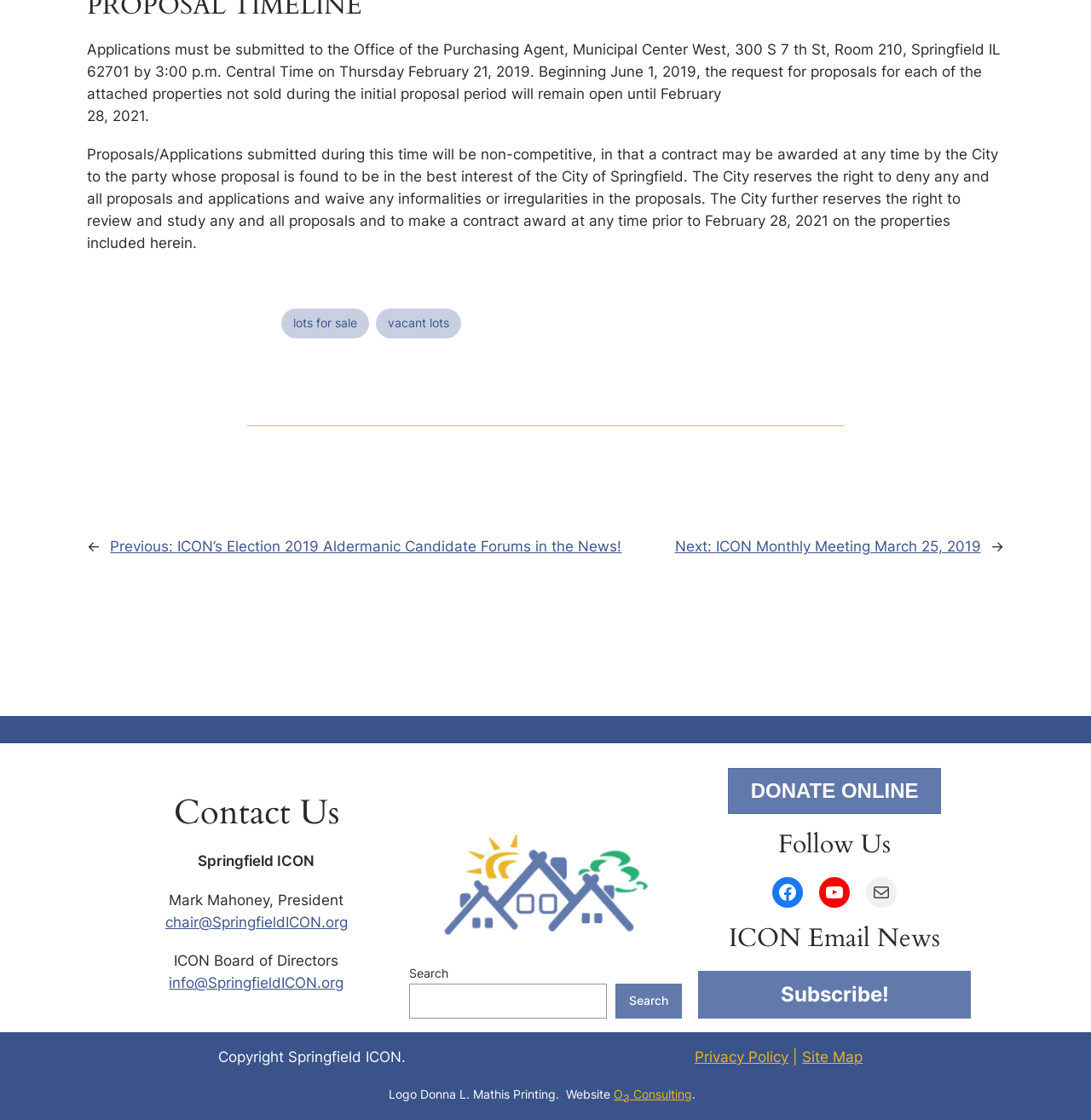Determine the bounding box coordinates of the target area to click to execute the following instruction: "Subscribe to ICON Email News."

[0.64, 0.867, 0.89, 0.91]